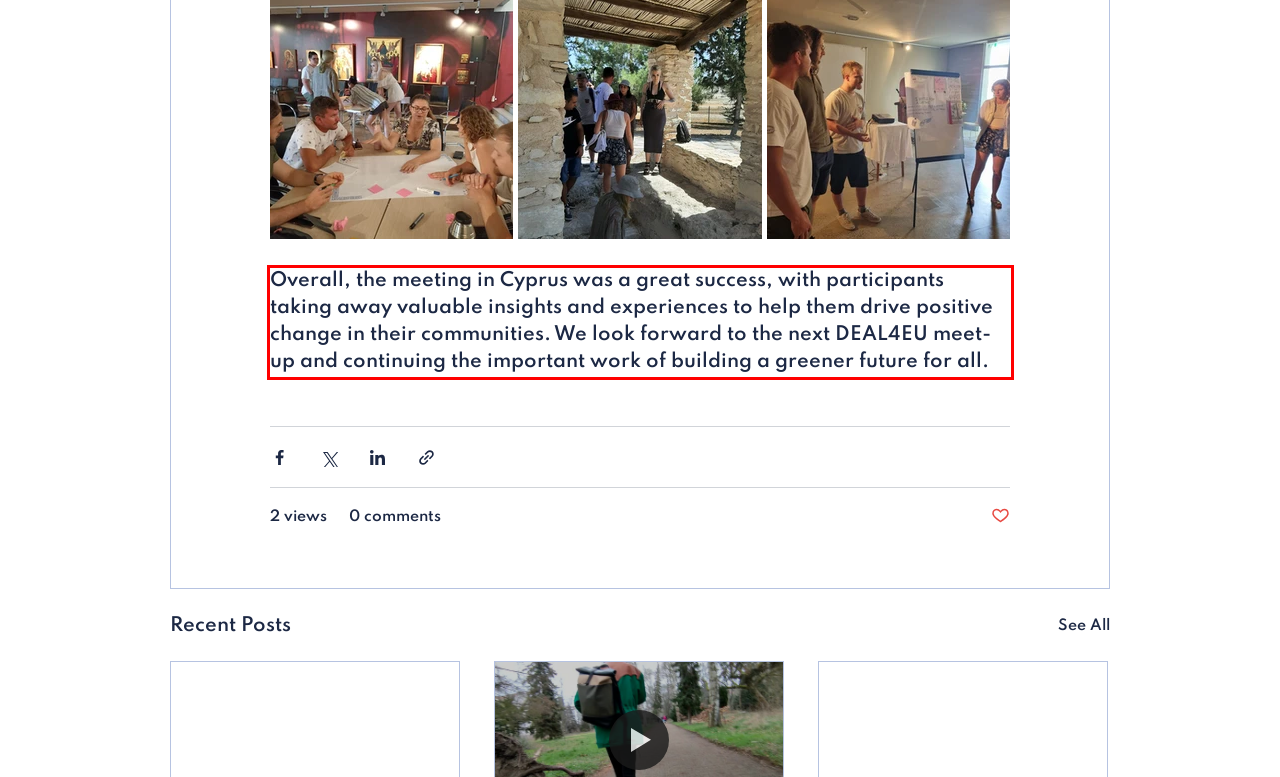Analyze the screenshot of the webpage and extract the text from the UI element that is inside the red bounding box.

Overall, the meeting in Cyprus was a great success, with participants taking away valuable insights and experiences to help them drive positive change in their communities. We look forward to the next DEAL4EU meet-up and continuing the important work of building a greener future for all.